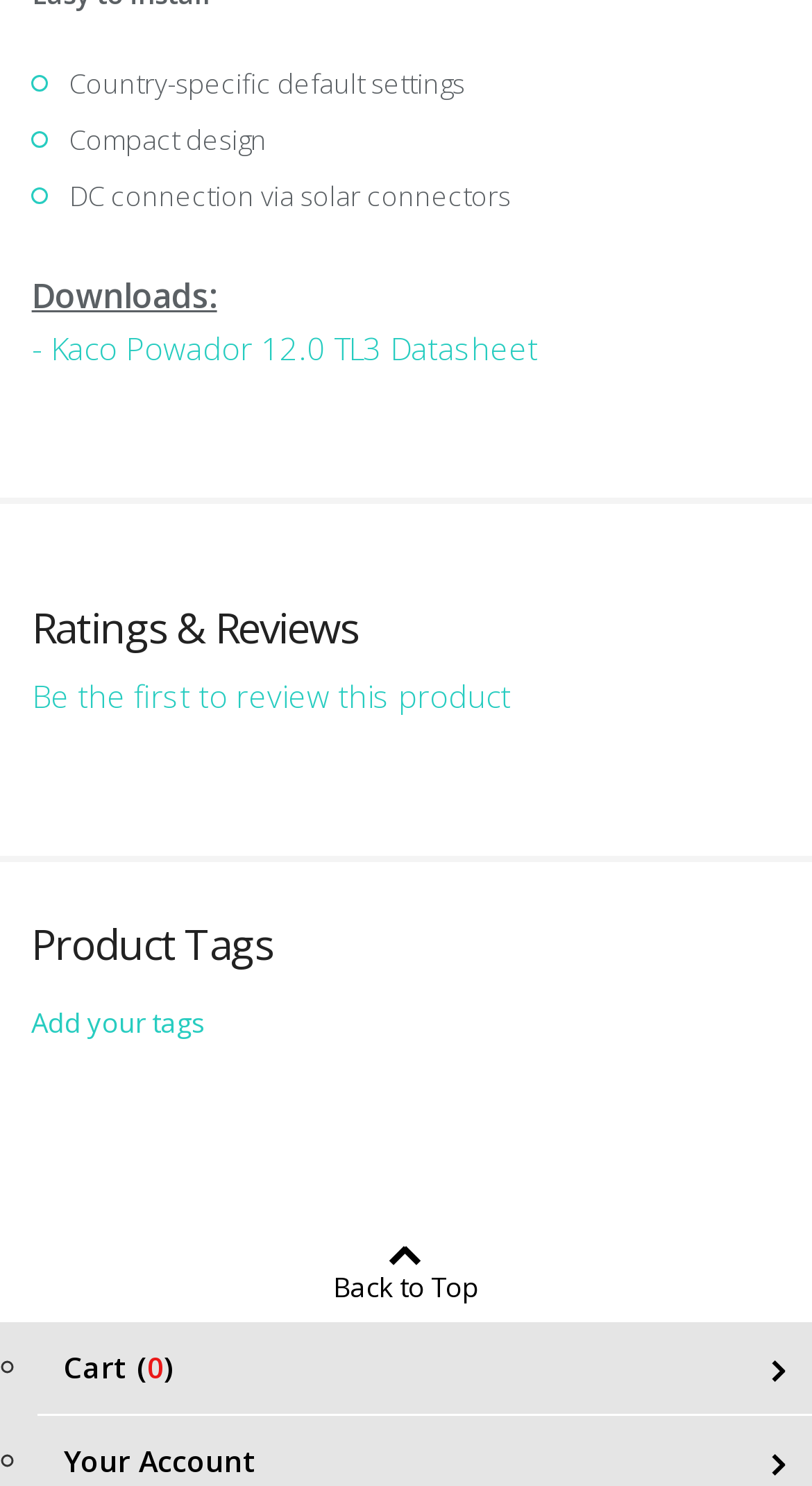Using the information in the image, give a comprehensive answer to the question: 
What is the purpose of the 'Back to Top' link?

The webpage has a link 'Back to Top' which is typically used to navigate back to the top of the webpage, suggesting that the webpage has a lot of content and the user may need to scroll down and then come back up.